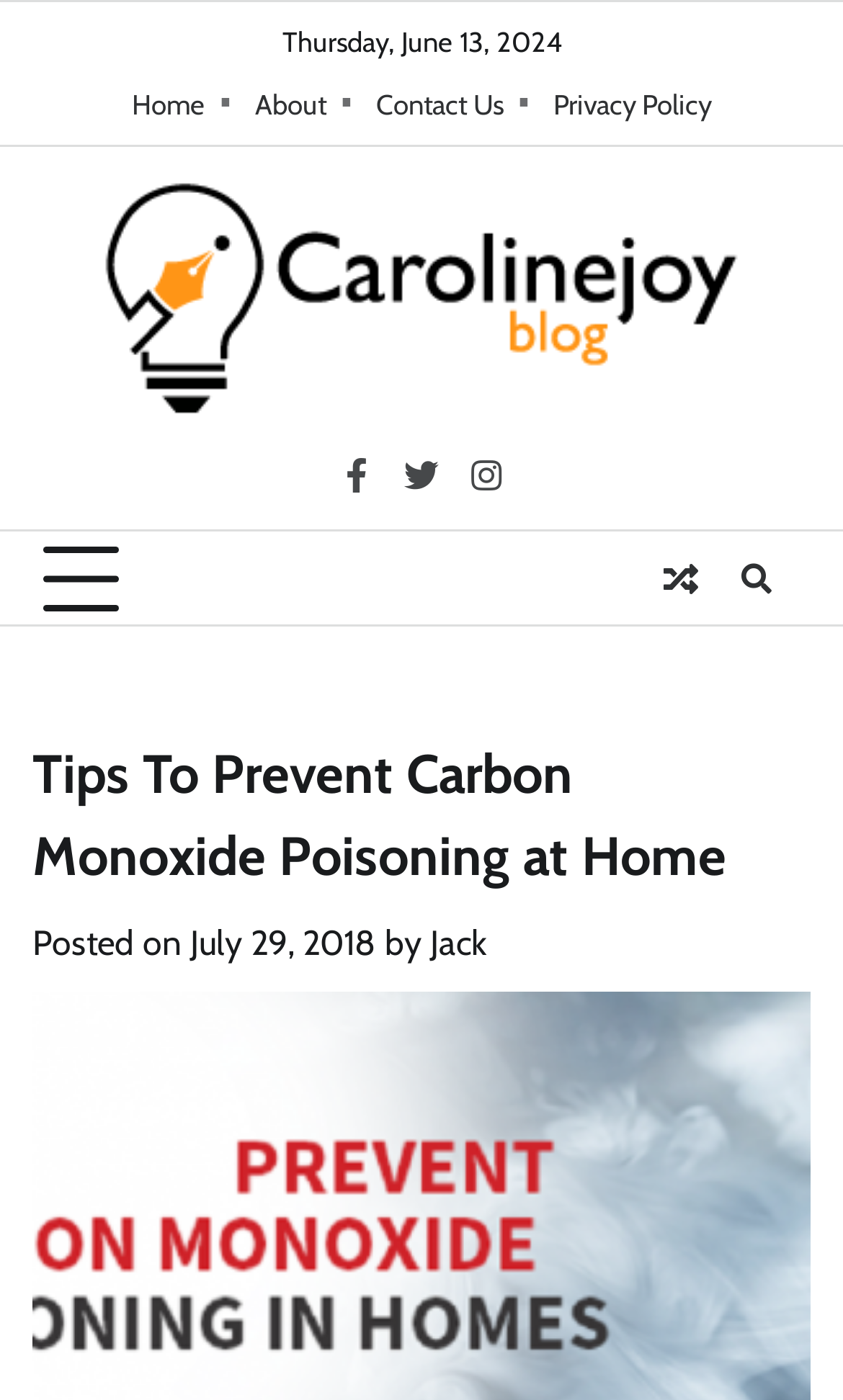Identify the bounding box coordinates for the element you need to click to achieve the following task: "go to home page". Provide the bounding box coordinates as four float numbers between 0 and 1, in the form [left, top, right, bottom].

[0.156, 0.061, 0.277, 0.09]